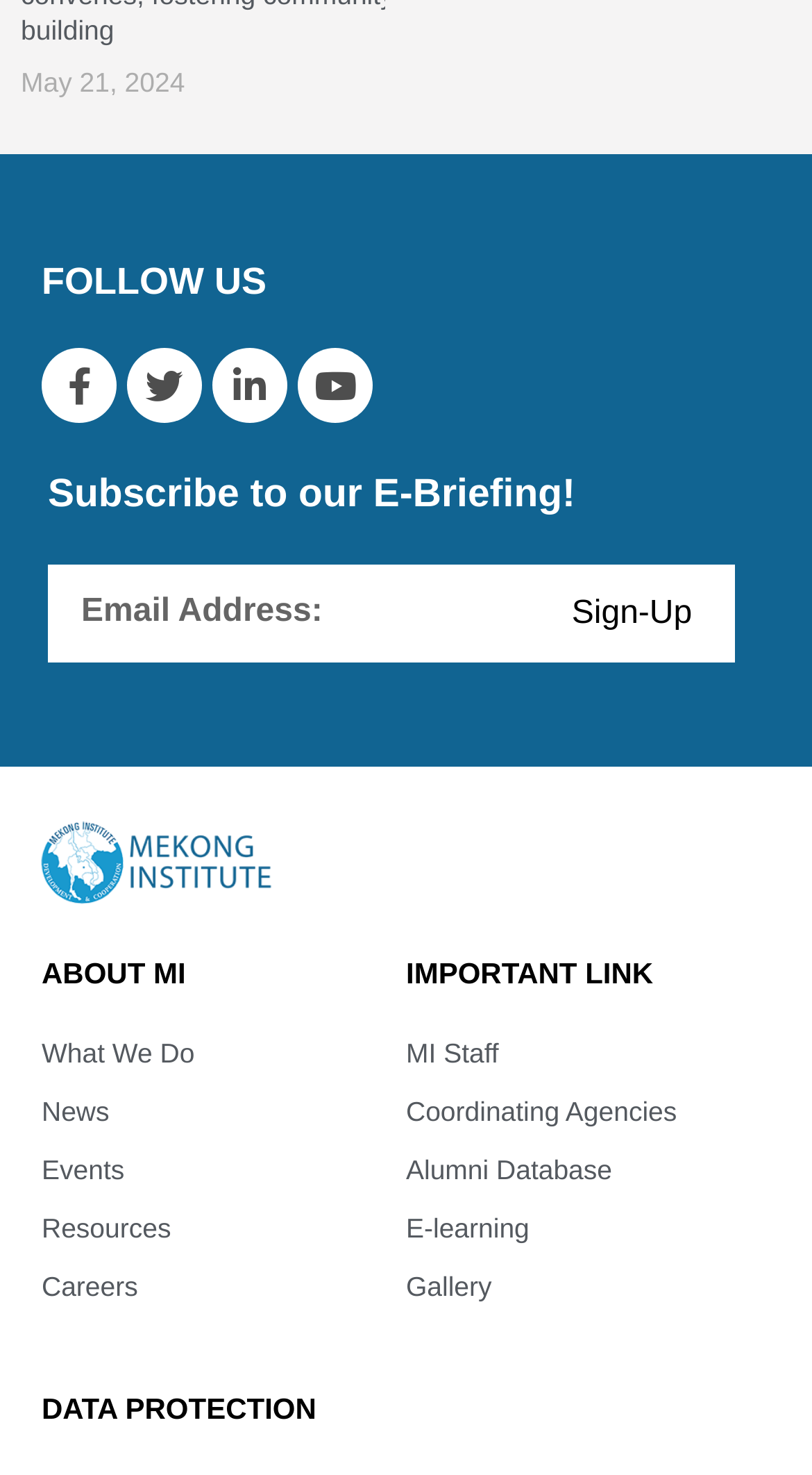Determine the bounding box coordinates of the clickable area required to perform the following instruction: "Subscribe to our E-Briefing". The coordinates should be represented as four float numbers between 0 and 1: [left, top, right, bottom].

[0.059, 0.319, 0.905, 0.354]